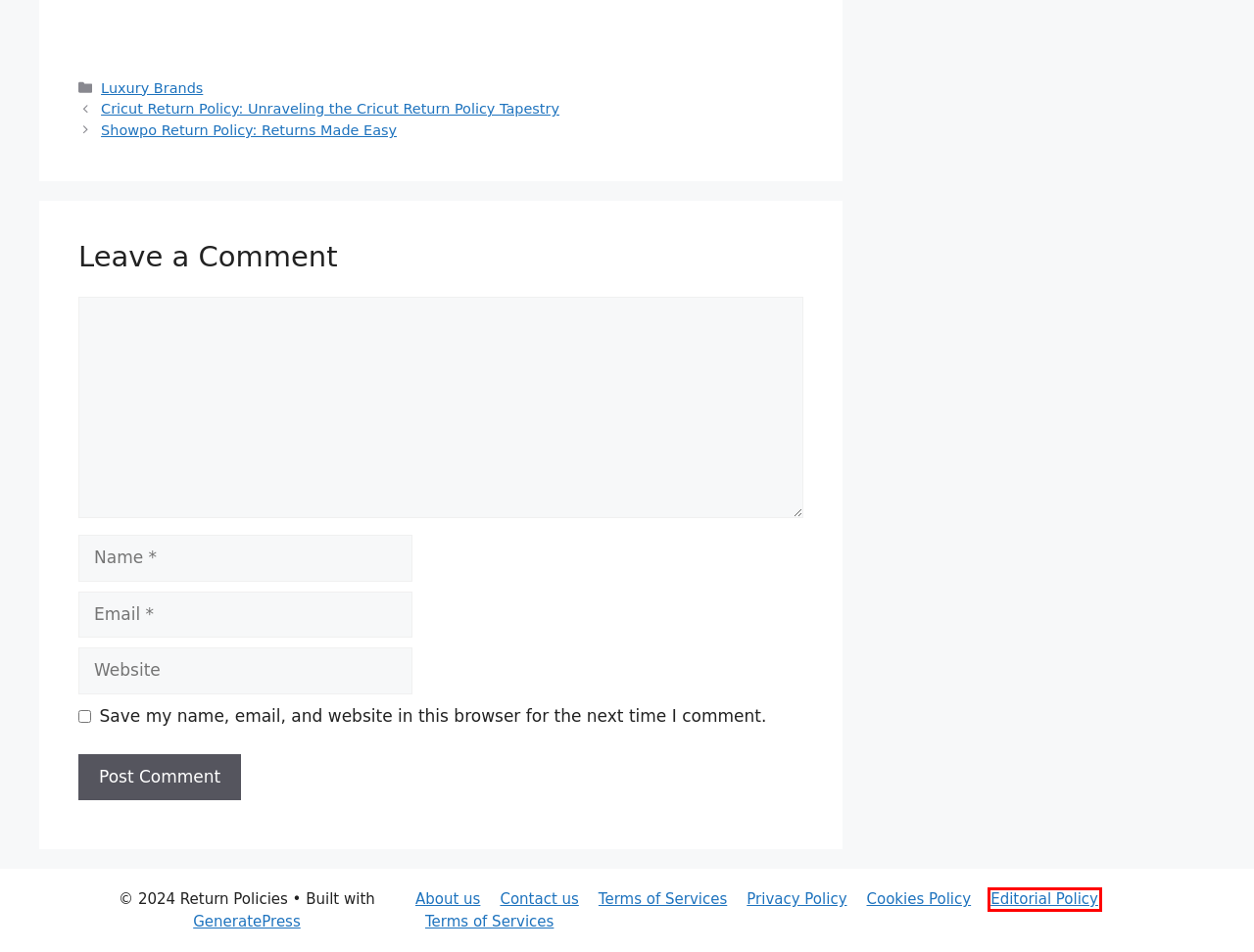Take a look at the provided webpage screenshot featuring a red bounding box around an element. Select the most appropriate webpage description for the page that loads after clicking on the element inside the red bounding box. Here are the candidates:
A. Klarna Return Policy: Simplifying Returns with Klarna's Policy - Return Policies
B. Cricut Return Policy: Unraveling the Cricut Return Policy Tapestry - Return Policies
C. Maurya Nykta - Return Policies
D. Privacy Policy - Return Policies
E. Editorial Policy - Return Policies
F. Terms of Services - Return Policies
G. Showpo Return Policy: Returns Made Easy - Return Policies
H. Cookies Policy - Return Policies

E